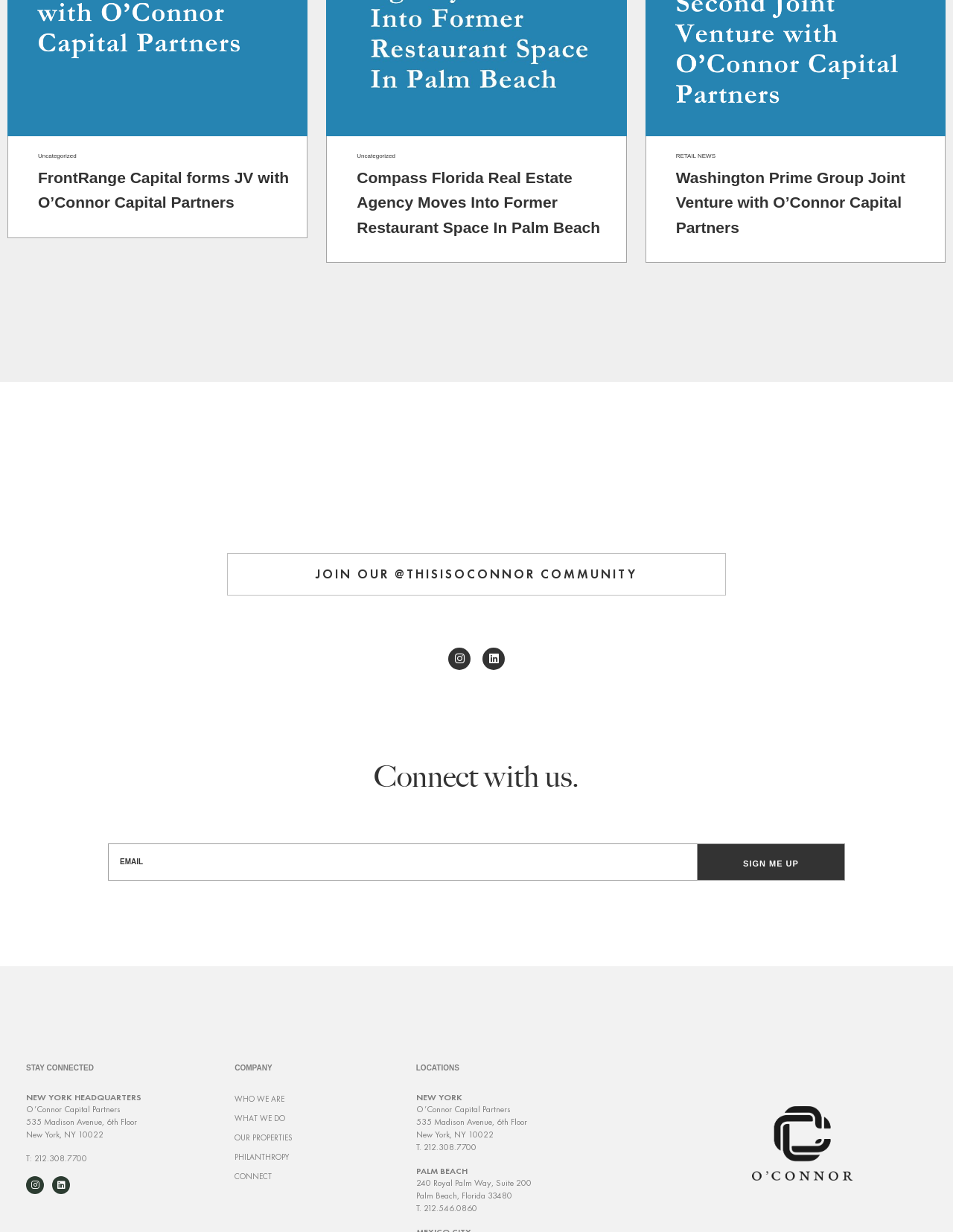Locate the bounding box coordinates for the element described below: "WHO WE ARE". The coordinates must be four float values between 0 and 1, formatted as [left, top, right, bottom].

[0.246, 0.886, 0.421, 0.898]